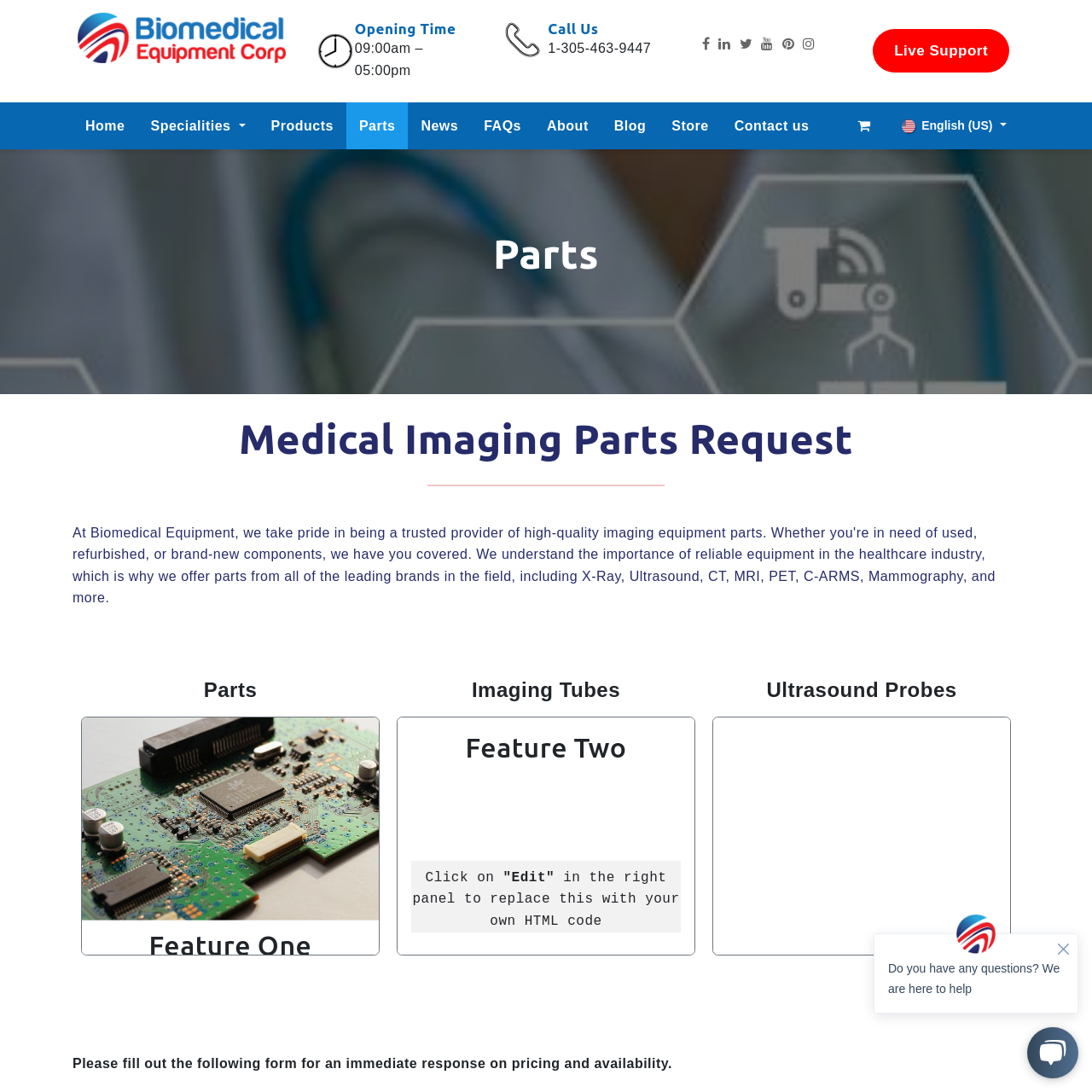Give a detailed account of the webpage.

The webpage is about biomedical parts, with a focus on medical imaging parts. At the top left, there is a logo with a link and an image. Below the logo, there are two sections: "Opening Time" and "Call Us", which display the business hours and phone number, respectively.

To the right of these sections, there are six social media links, represented by icons. Next to these icons, there is a "Live Support" link. 

The main navigation menu is located below the top section, with nine menu items: "Home", "Specialities", "Products", "Parts", "News", "FAQs", "About", "Blog", and "Store". The "Parts" menu item is currently selected.

Below the navigation menu, there is a heading that reads "Parts" and a subheading that says "Medical Imaging Parts Request". A horizontal separator line divides the page, separating the top section from the main content.

The main content area features a large image on the left and three columns of text on the right. The columns are headed by "Feature One", "Feature Two", and an empty heading. The text columns list various biomedical parts, including imaging tubes and ultrasound probes.

At the bottom of the page, there is a section with a heading that says "Please fill out the following form for an immediate response on pricing and availability." Below this, there is a chat widget that allows users to interact with customer support.

On the top right, there is an eCommerce cart link and a language selection button that is currently set to "English (US)".